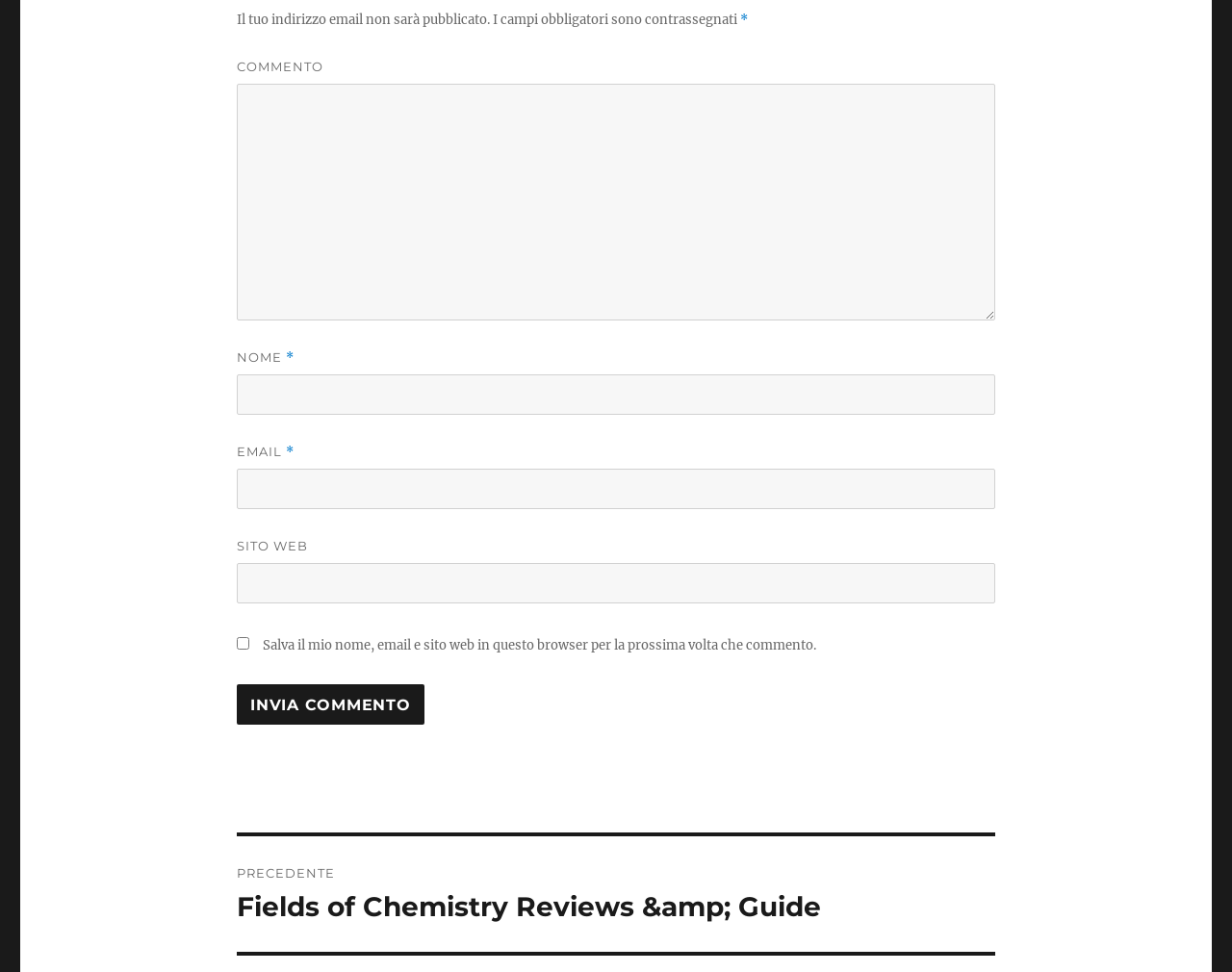Please provide a comprehensive answer to the question below using the information from the image: Is the site web field required?

The site web field is not required because the textbox element with the description 'SITO WEB' has the attribute 'required: False'.